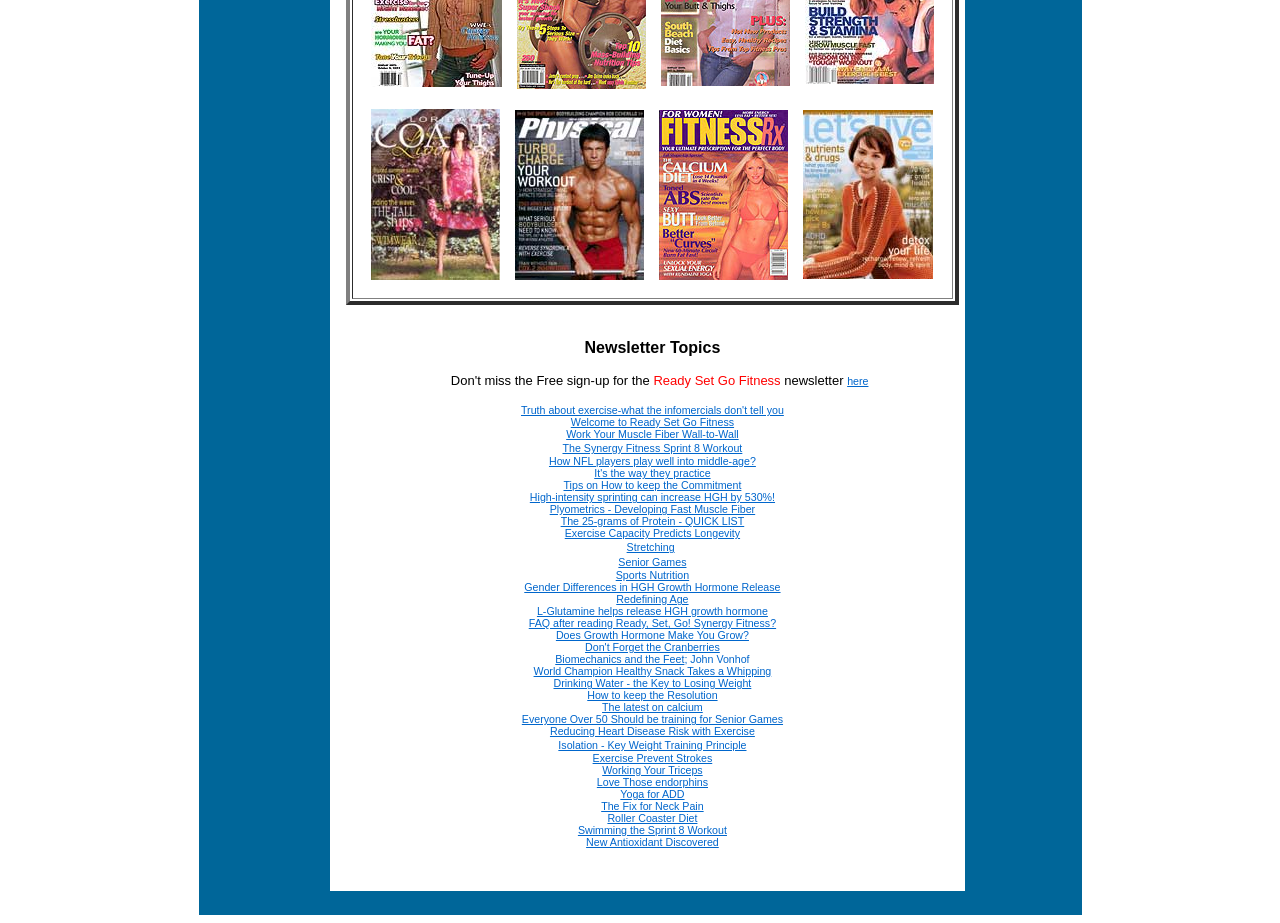Pinpoint the bounding box coordinates of the clickable area necessary to execute the following instruction: "Click here to subscribe to the newsletter". The coordinates should be given as four float numbers between 0 and 1, namely [left, top, right, bottom].

[0.662, 0.406, 0.678, 0.419]